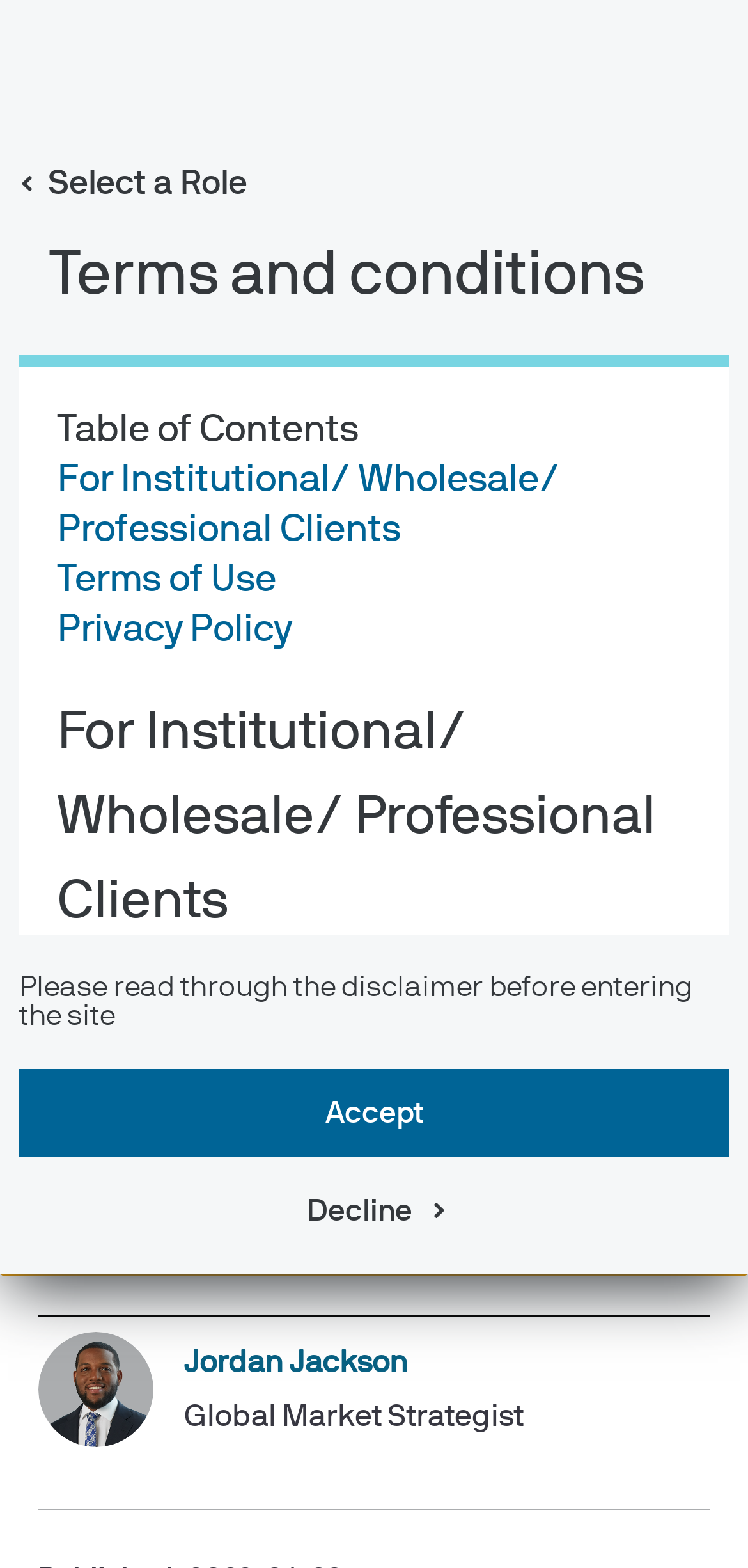For the given element description Terms of Use, determine the bounding box coordinates of the UI element. The coordinates should follow the format (top-left x, top-left y, bottom-right x, bottom-right y) and be within the range of 0 to 1.

[0.077, 0.358, 0.369, 0.382]